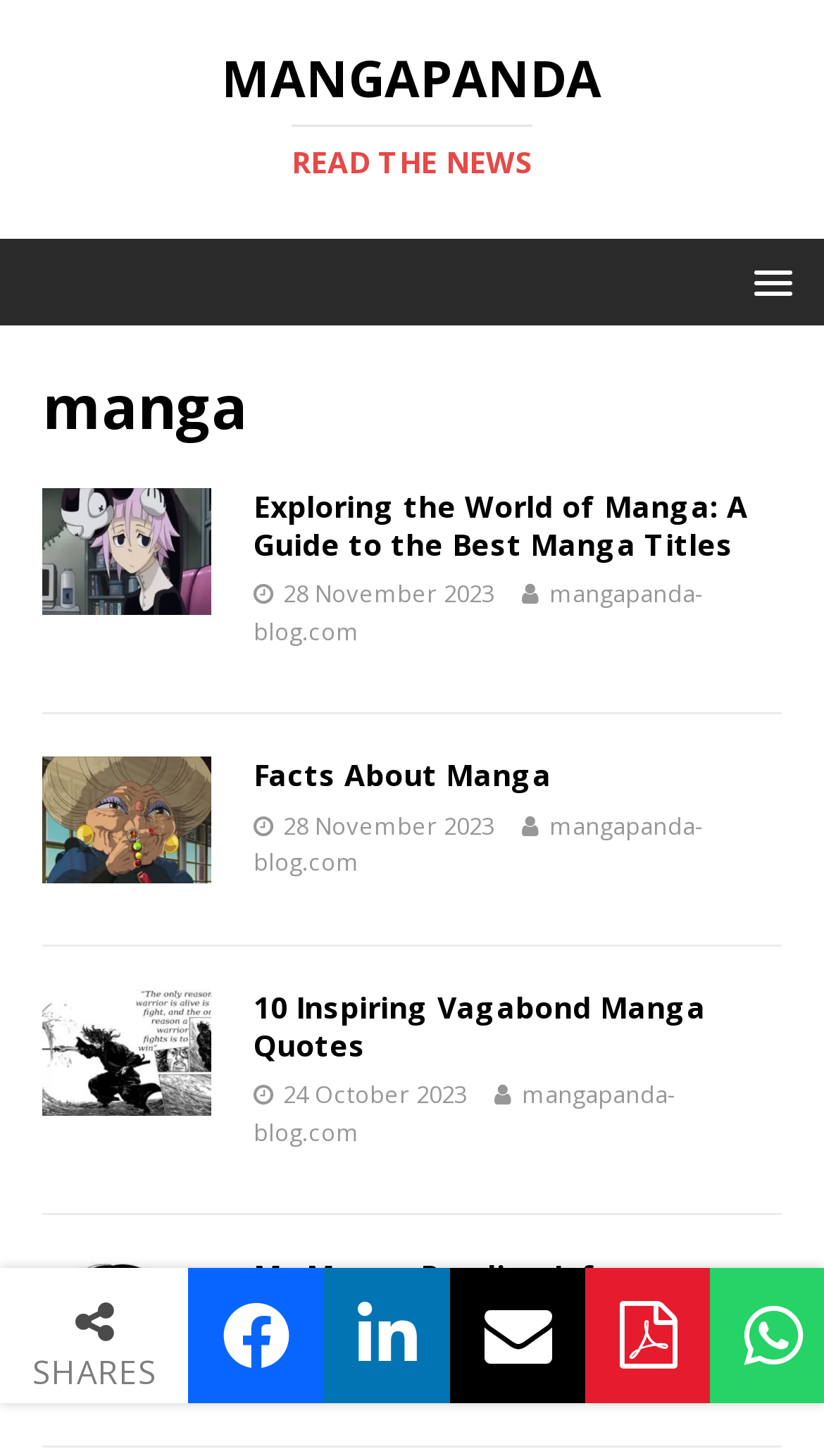What is the purpose of the links at the bottom of the webpage?
Using the image as a reference, deliver a detailed and thorough answer to the question.

The links at the bottom of the webpage appear to be social media sharing icons, allowing users to share the webpage's content on various platforms.